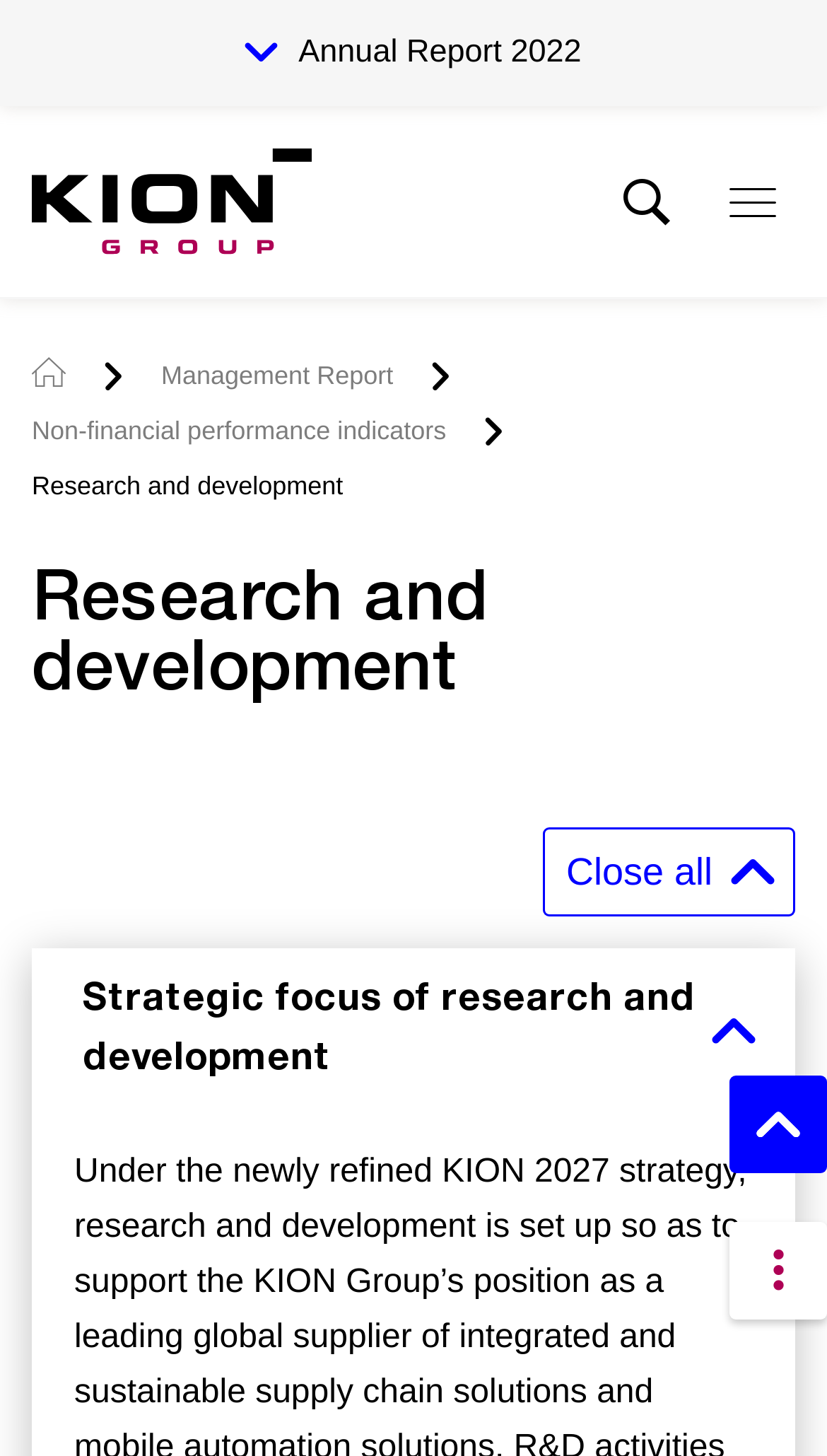Identify the bounding box coordinates of the region I need to click to complete this instruction: "Go to the Root Page".

[0.038, 0.239, 0.079, 0.277]